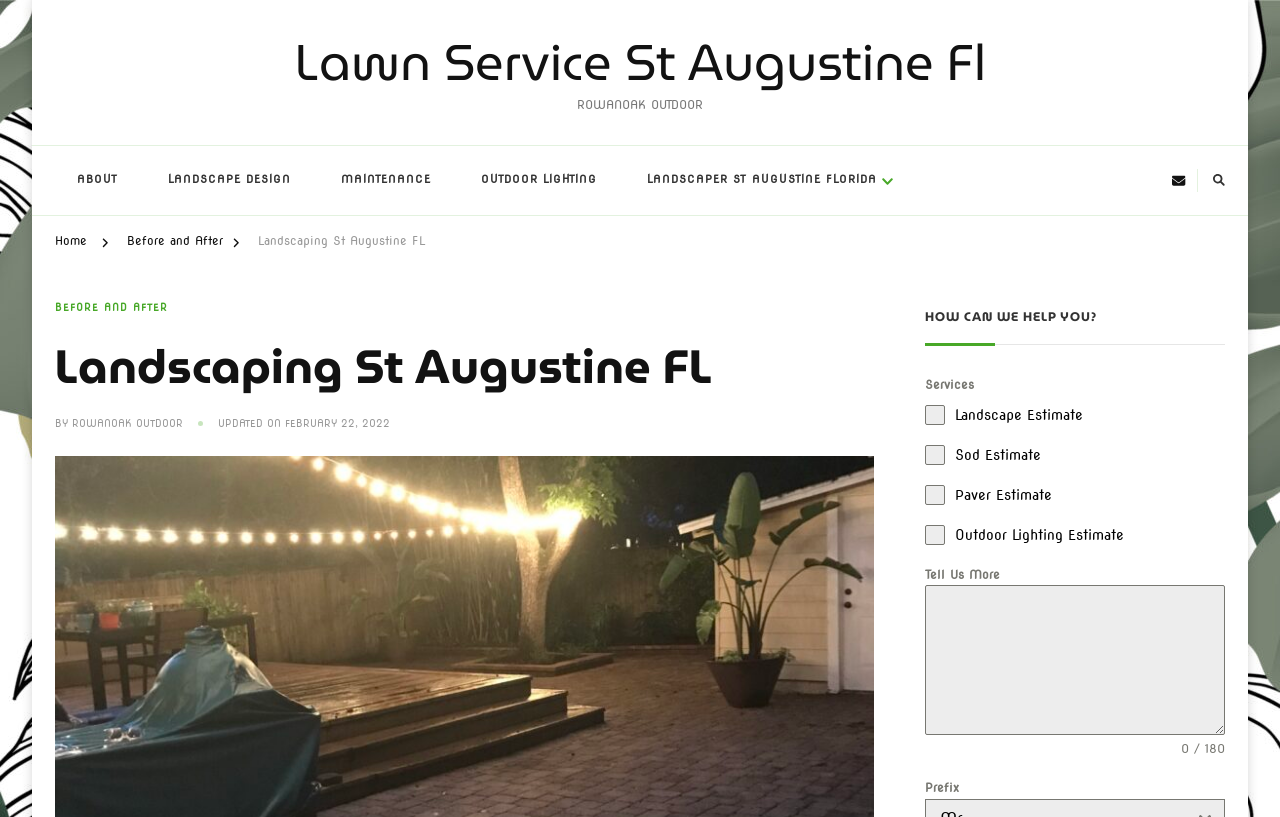What services does the company offer?
From the image, respond with a single word or phrase.

Landscape design, sod, outdoor lighting, pavers